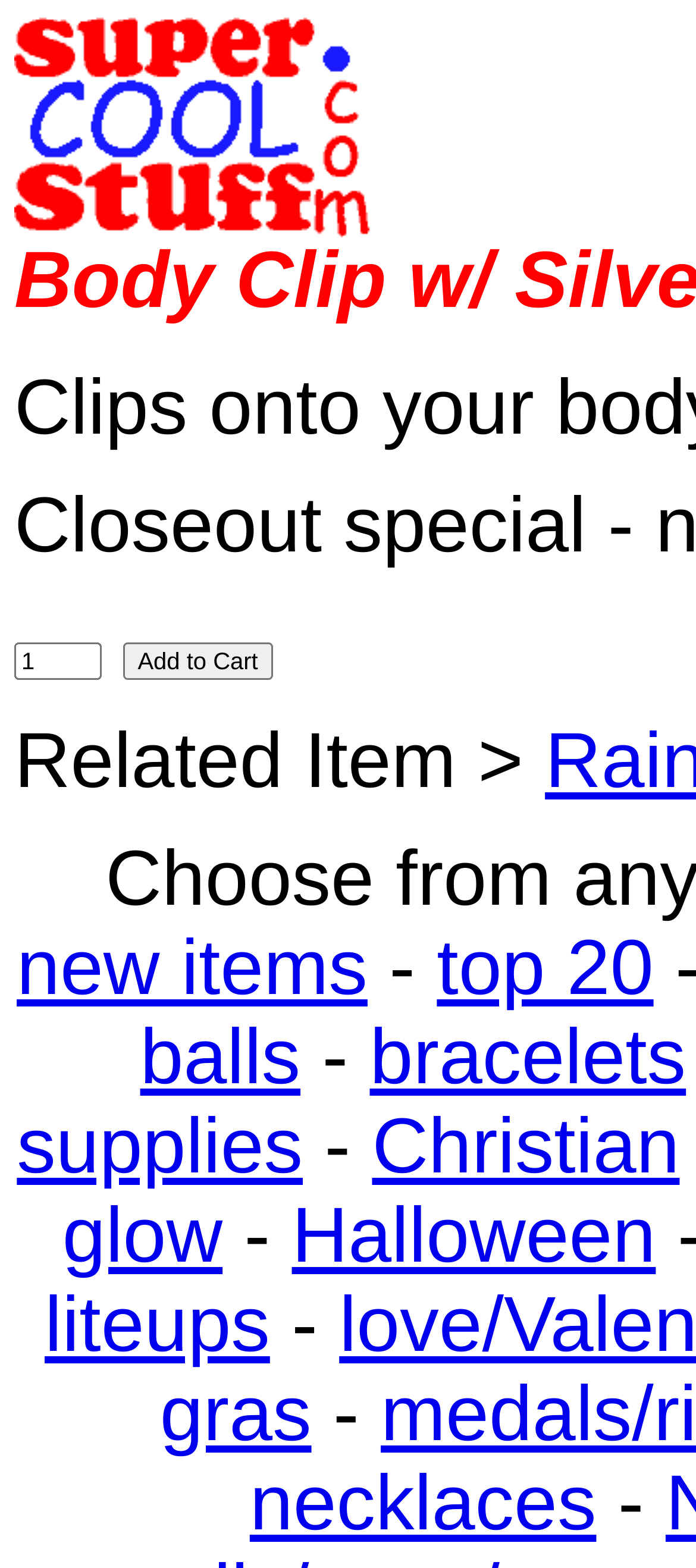Specify the bounding box coordinates of the area to click in order to follow the given instruction: "Browse balls."

[0.201, 0.647, 0.432, 0.703]